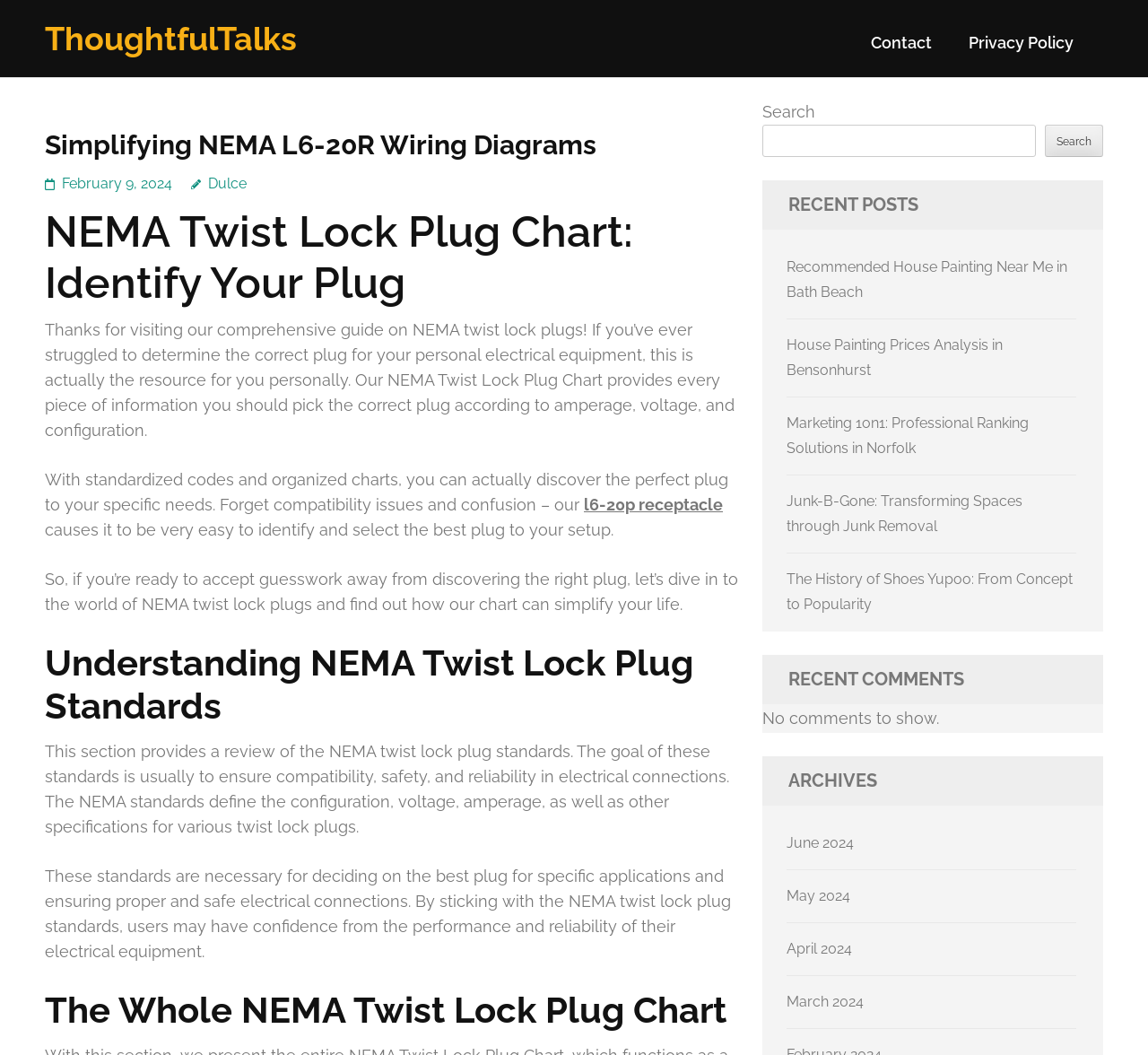Find the bounding box coordinates of the element to click in order to complete this instruction: "Read the recent post about house painting near me". The bounding box coordinates must be four float numbers between 0 and 1, denoted as [left, top, right, bottom].

[0.685, 0.245, 0.93, 0.285]